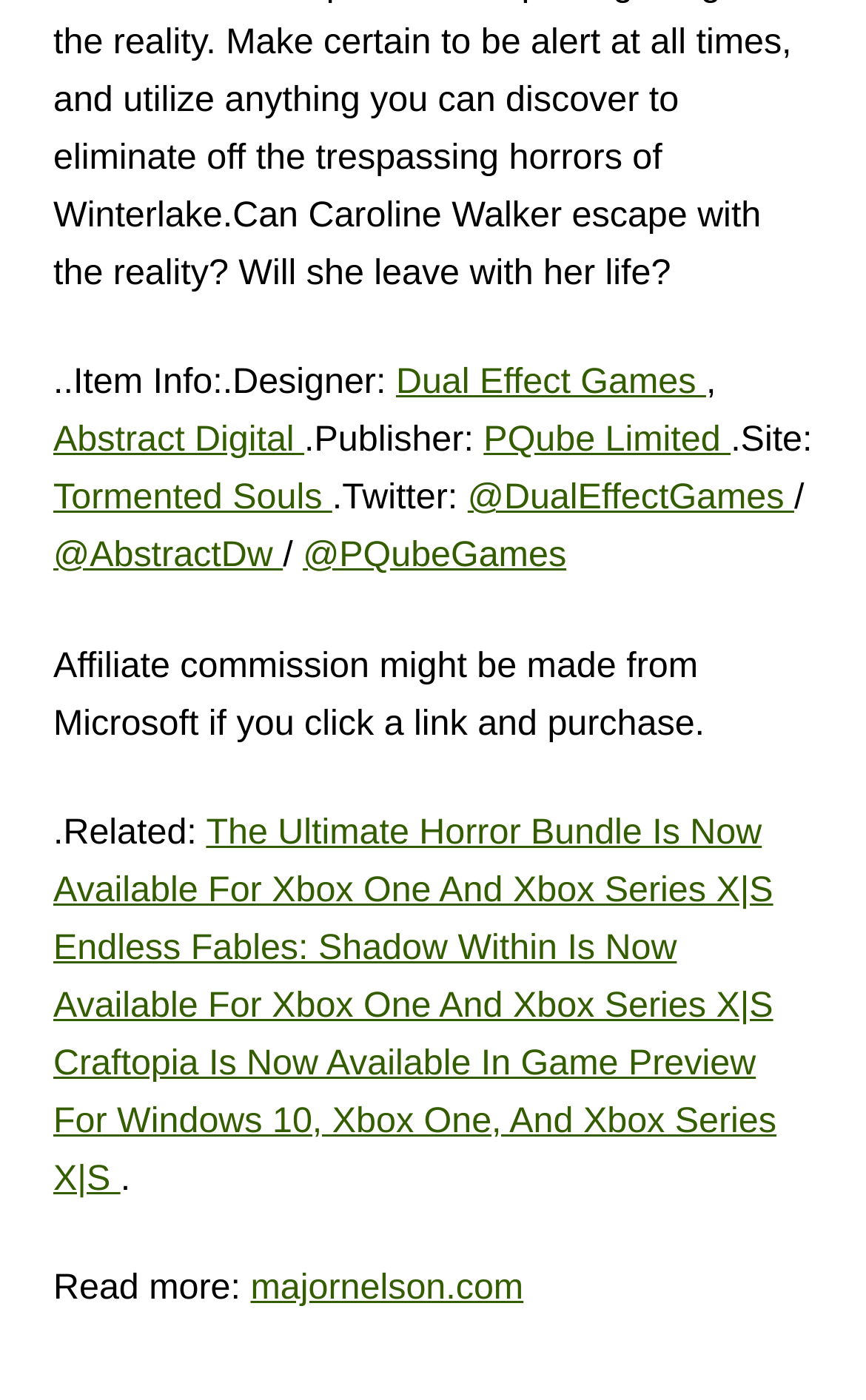Answer the question with a single word or phrase: 
How many links are there in the 'Related' section?

3